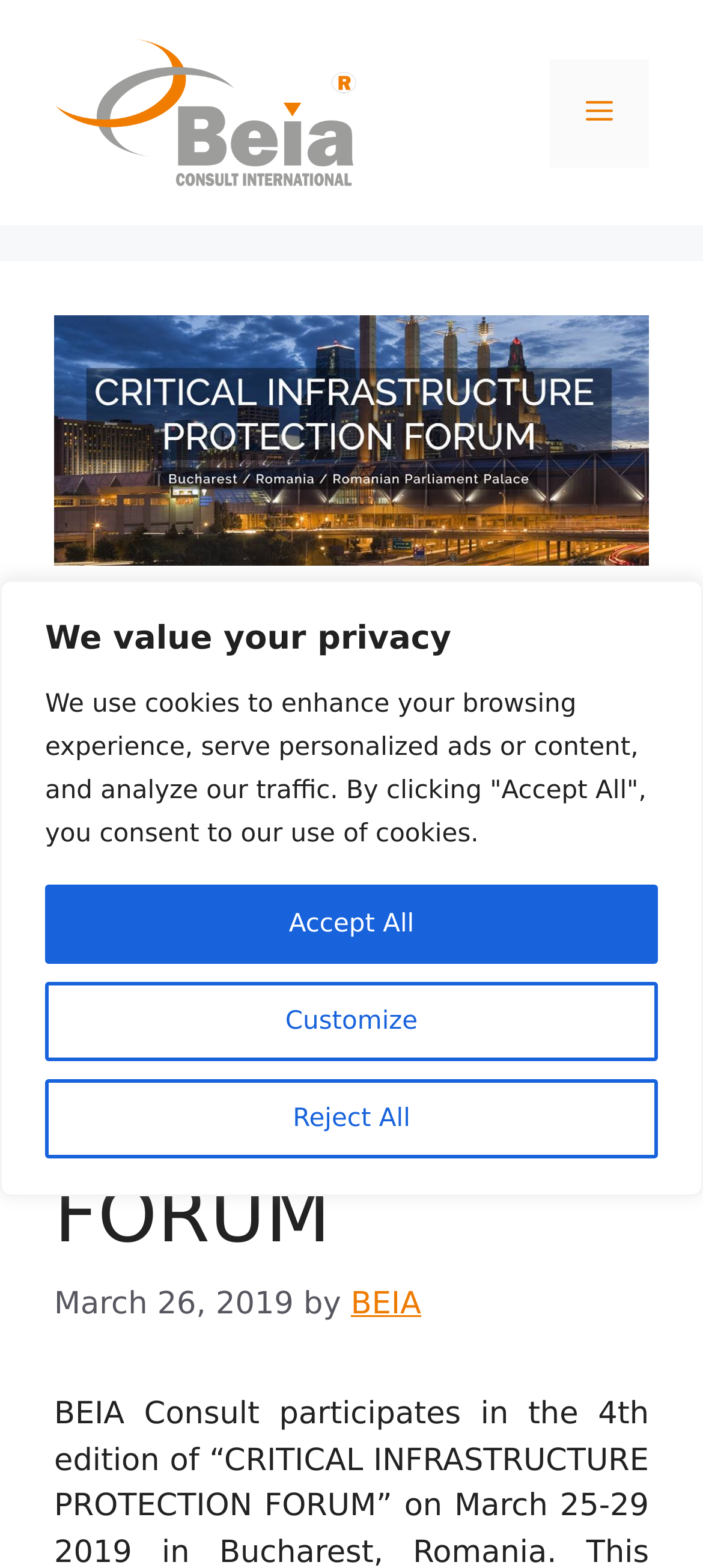Bounding box coordinates must be specified in the format (top-left x, top-left y, bottom-right x, bottom-right y). All values should be floating point numbers between 0 and 1. What are the bounding box coordinates of the UI element described as: Автори

None